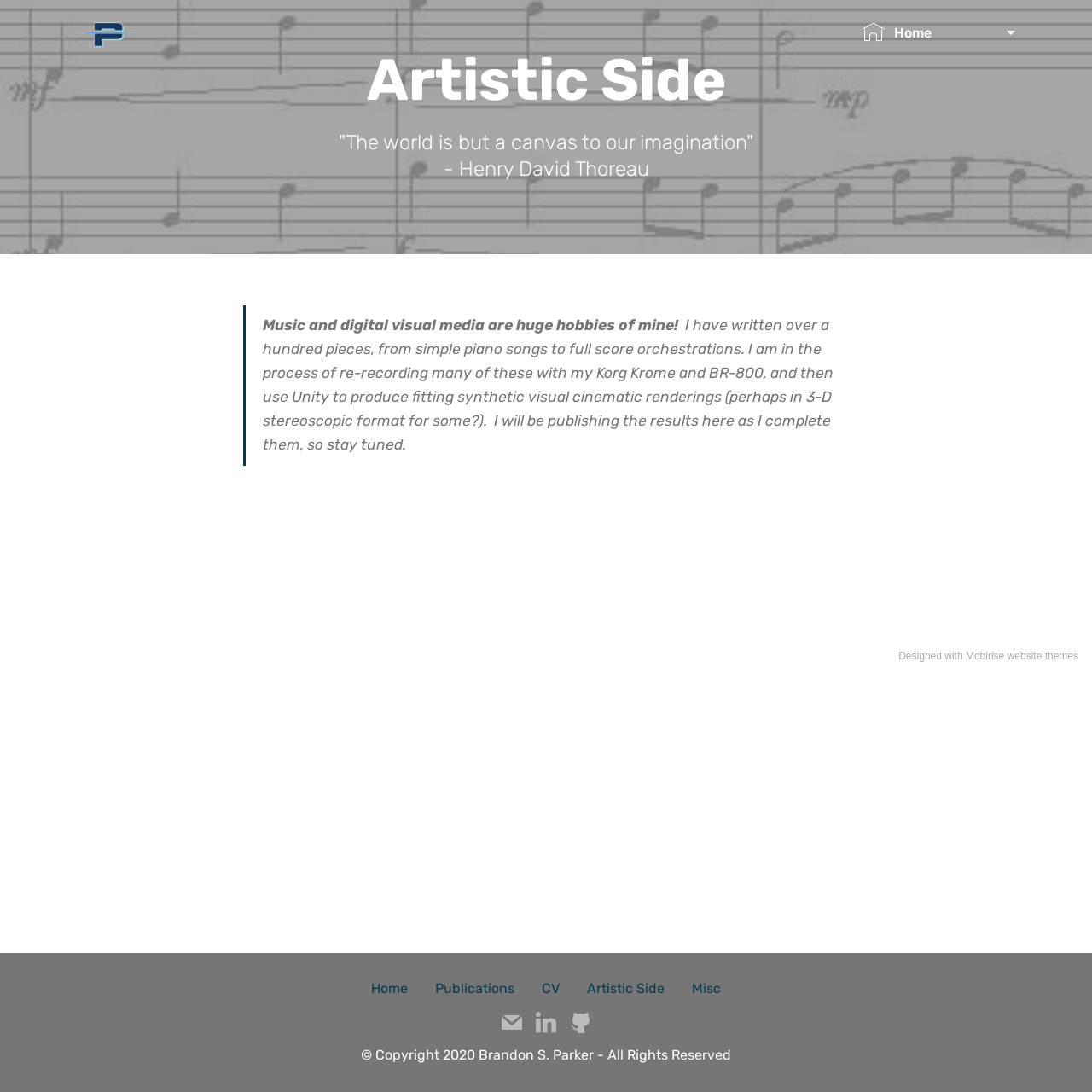Carefully examine the image and provide an in-depth answer to the question: What is the quote mentioned on the webpage?

I found this quote in the heading section, which is attributed to Henry David Thoreau.